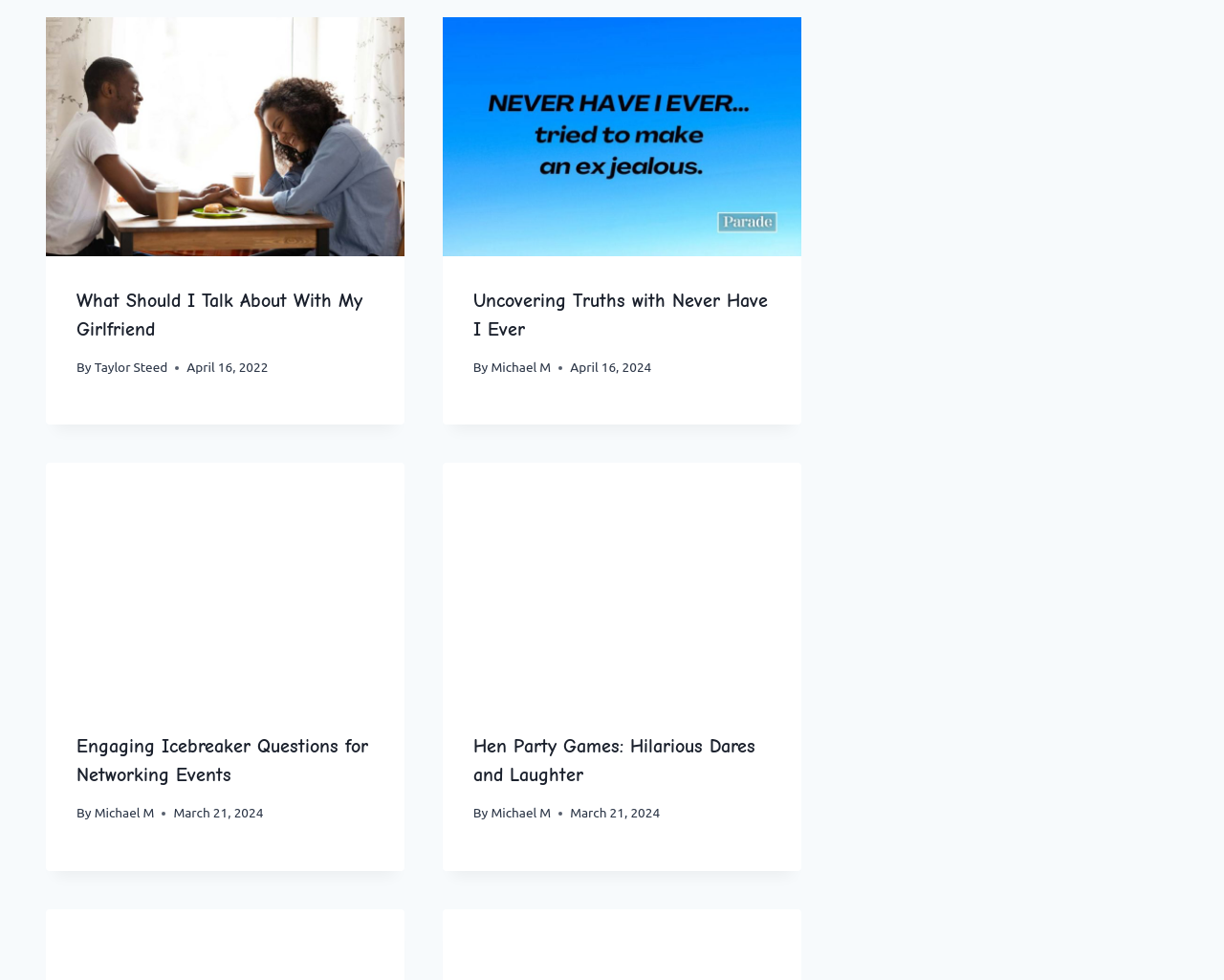Please determine the bounding box coordinates of the element's region to click in order to carry out the following instruction: "Check out hen party games for hilarious dares and laughter". The coordinates should be four float numbers between 0 and 1, i.e., [left, top, right, bottom].

[0.362, 0.473, 0.654, 0.716]